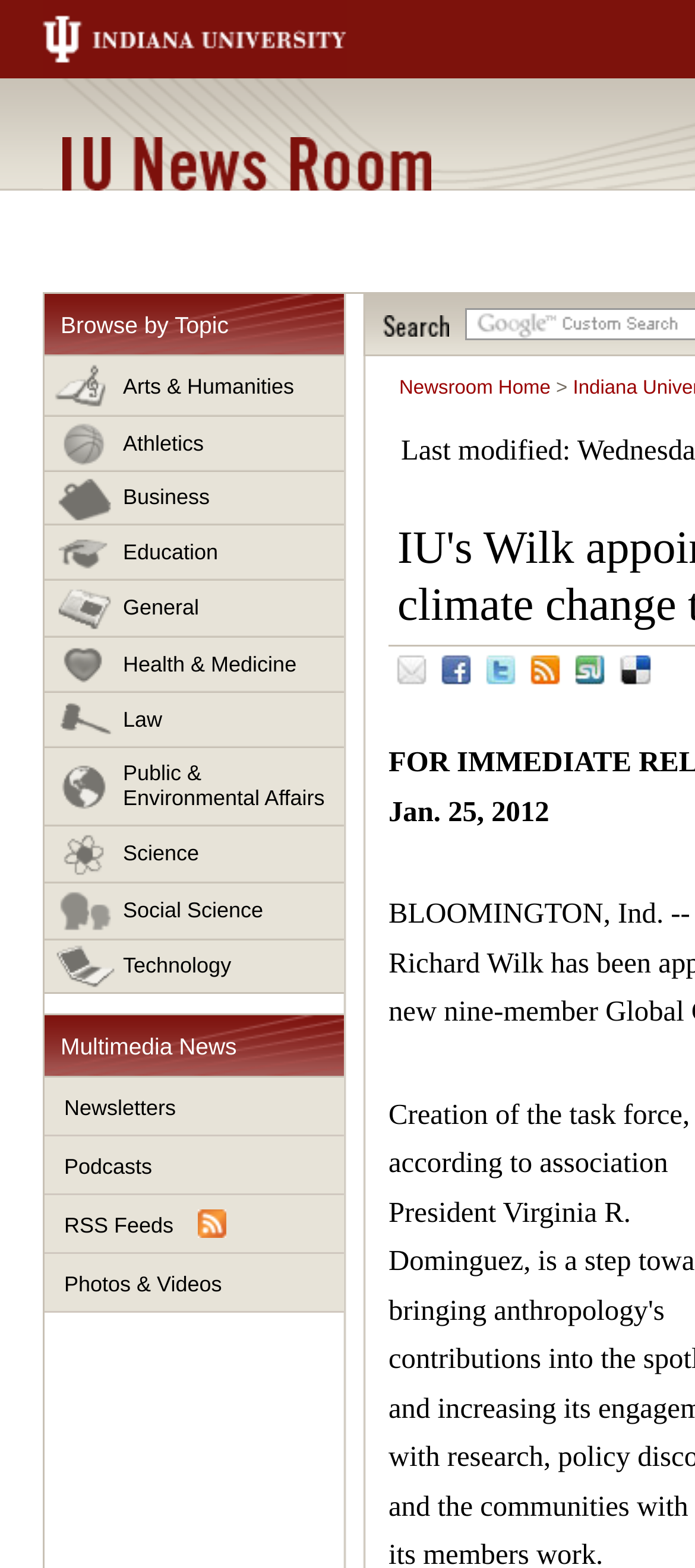Identify the main title of the webpage and generate its text content.

IU News Room